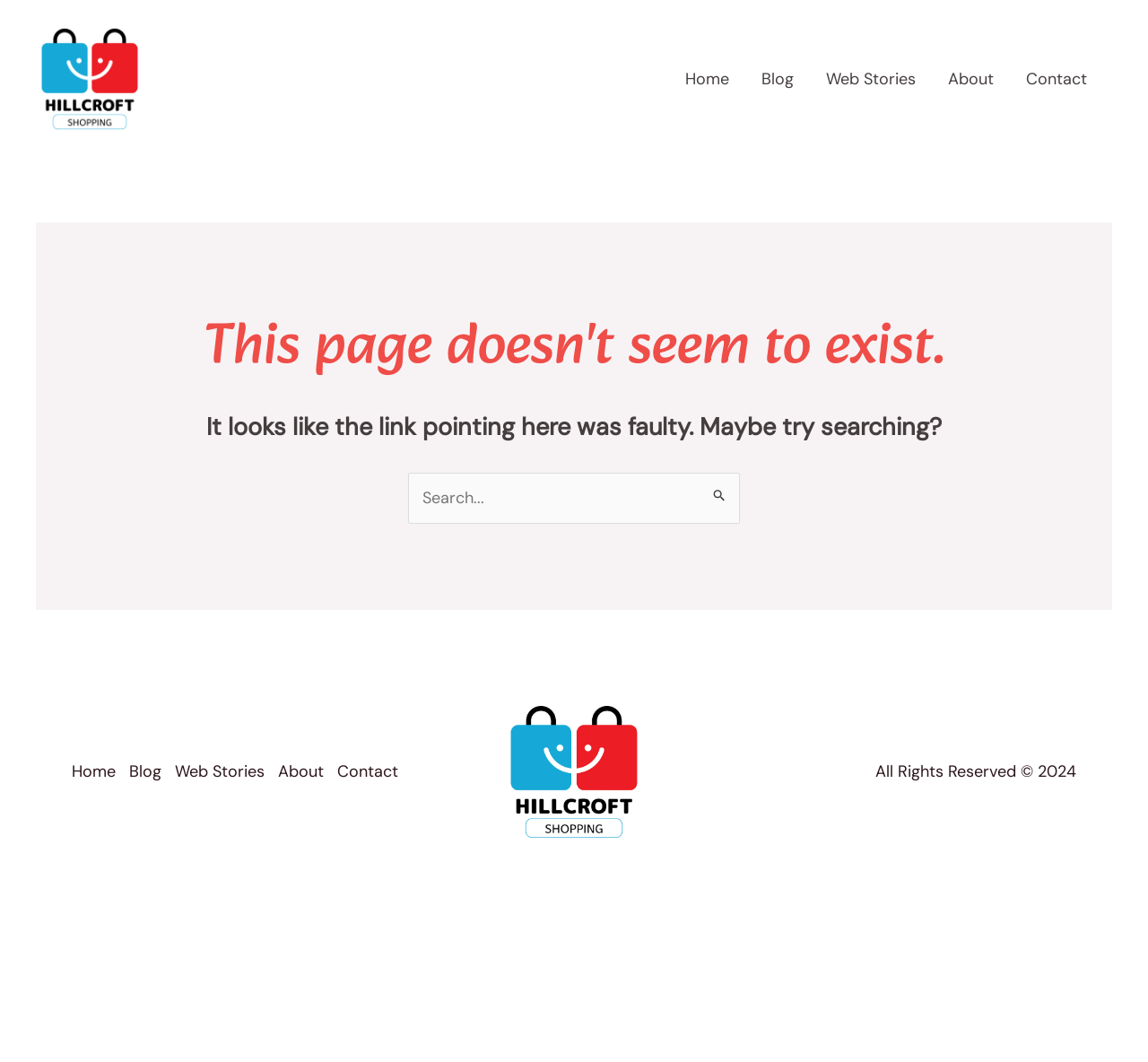What is the purpose of the search bar? Refer to the image and provide a one-word or short phrase answer.

To search the website